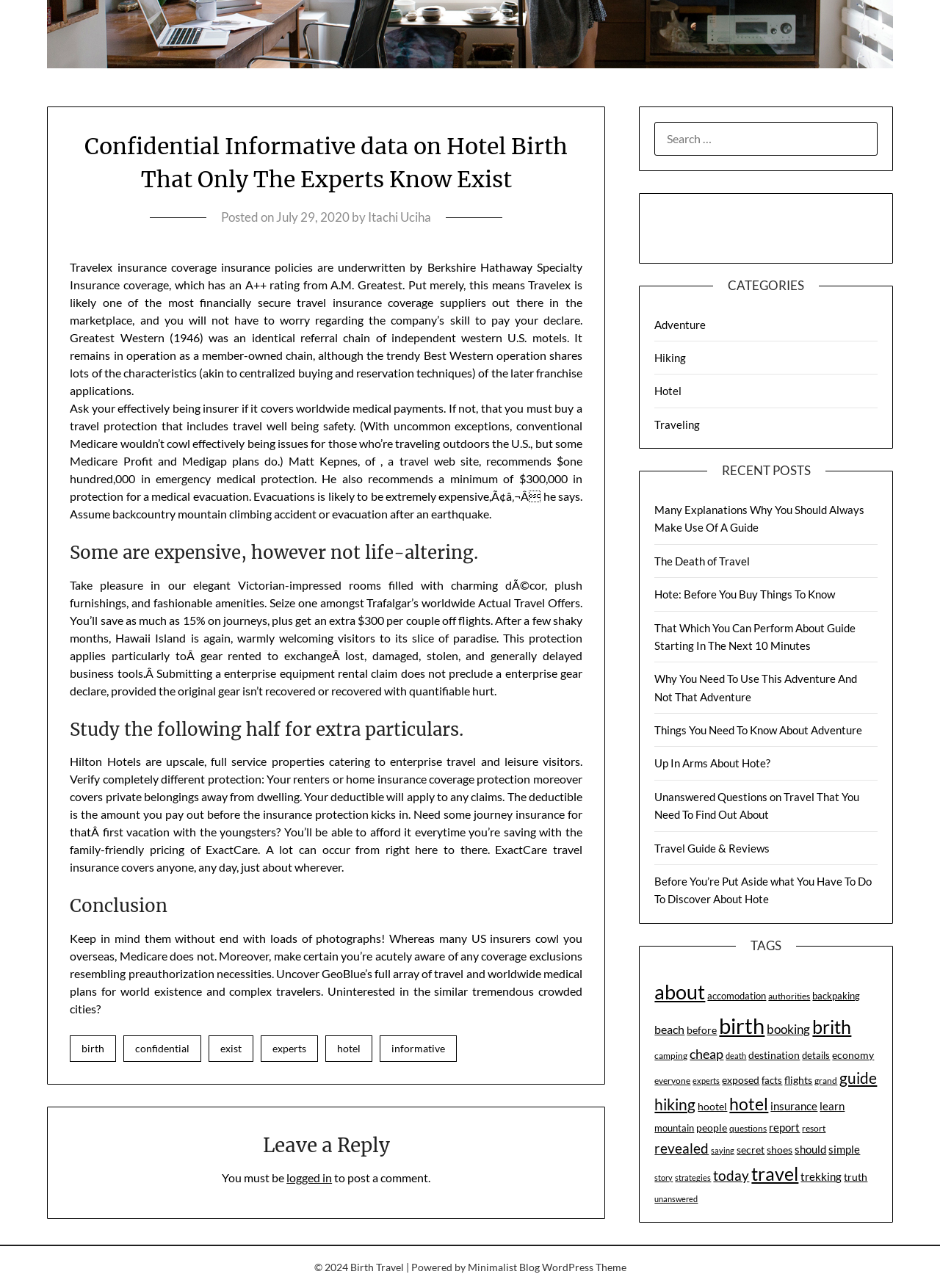Identify the bounding box of the HTML element described as: "name="s" placeholder="Search …"".

[0.696, 0.095, 0.934, 0.121]